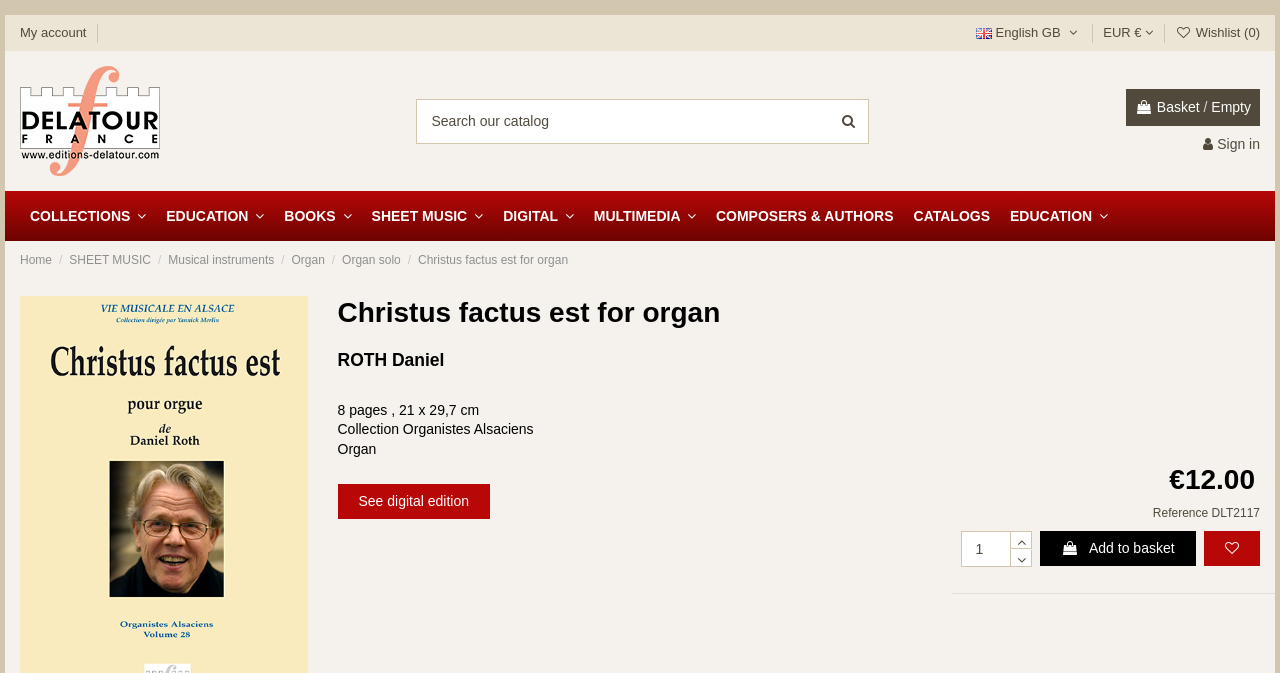Answer the question in a single word or phrase:
What is the price of the item?

€12.00